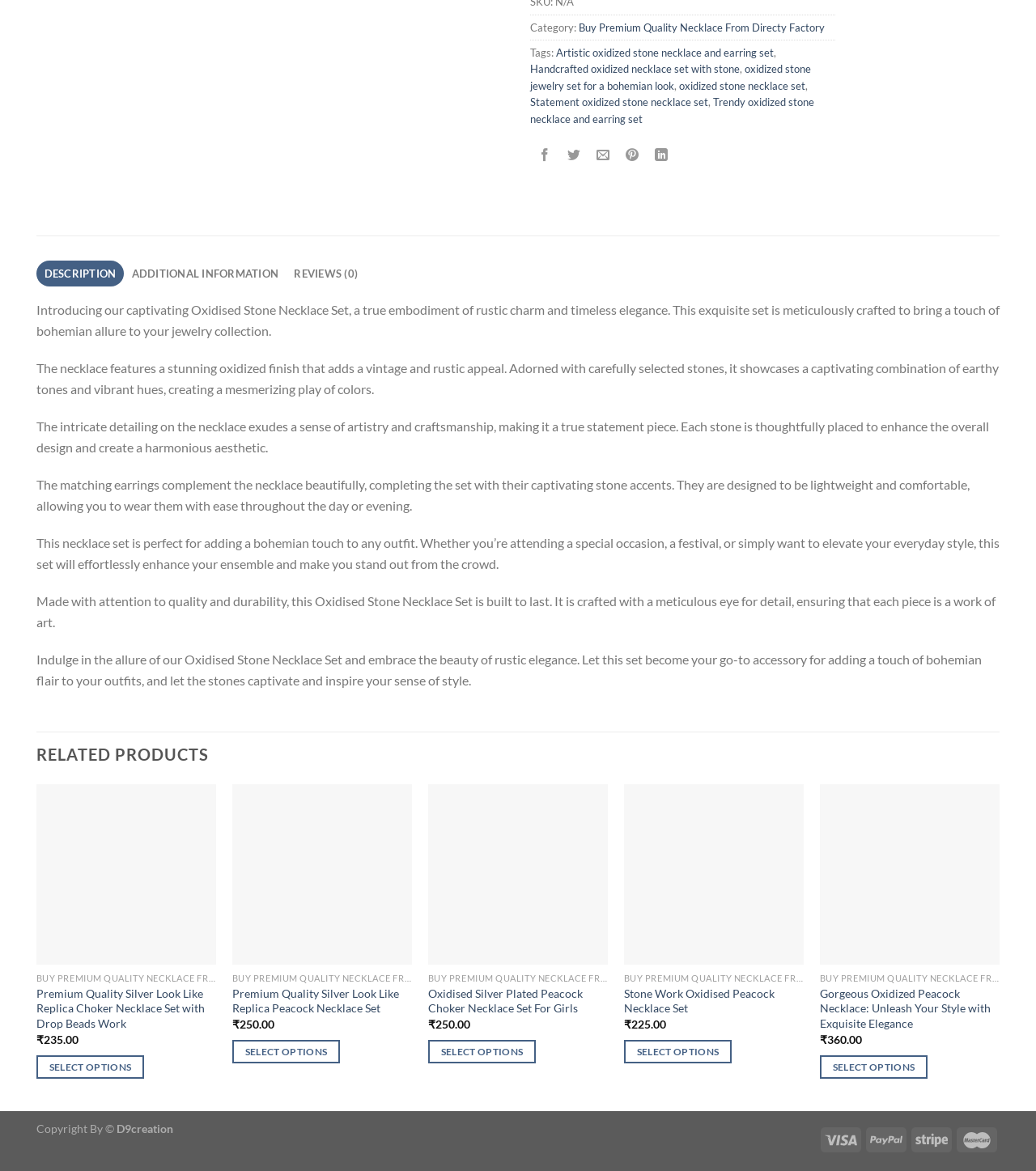Find the bounding box coordinates of the area that needs to be clicked in order to achieve the following instruction: "Share on Facebook". The coordinates should be specified as four float numbers between 0 and 1, i.e., [left, top, right, bottom].

[0.513, 0.121, 0.539, 0.144]